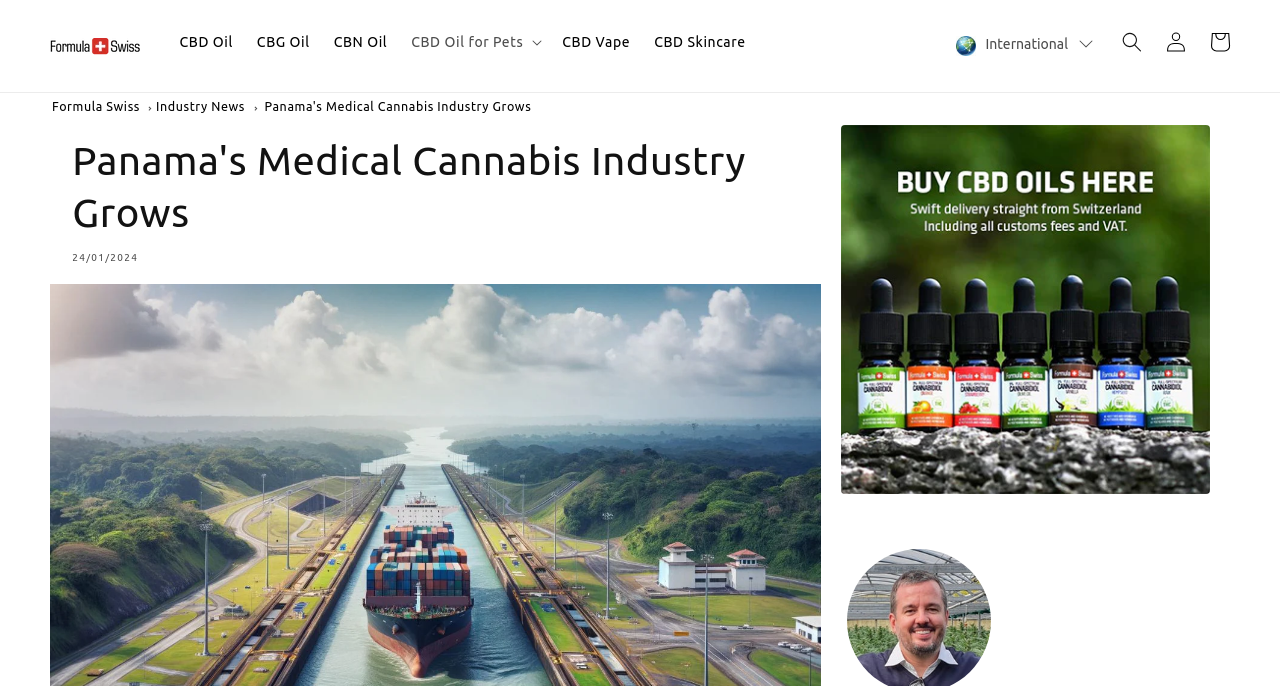Provide the bounding box coordinates of the section that needs to be clicked to accomplish the following instruction: "Log in to the website."

[0.902, 0.029, 0.936, 0.093]